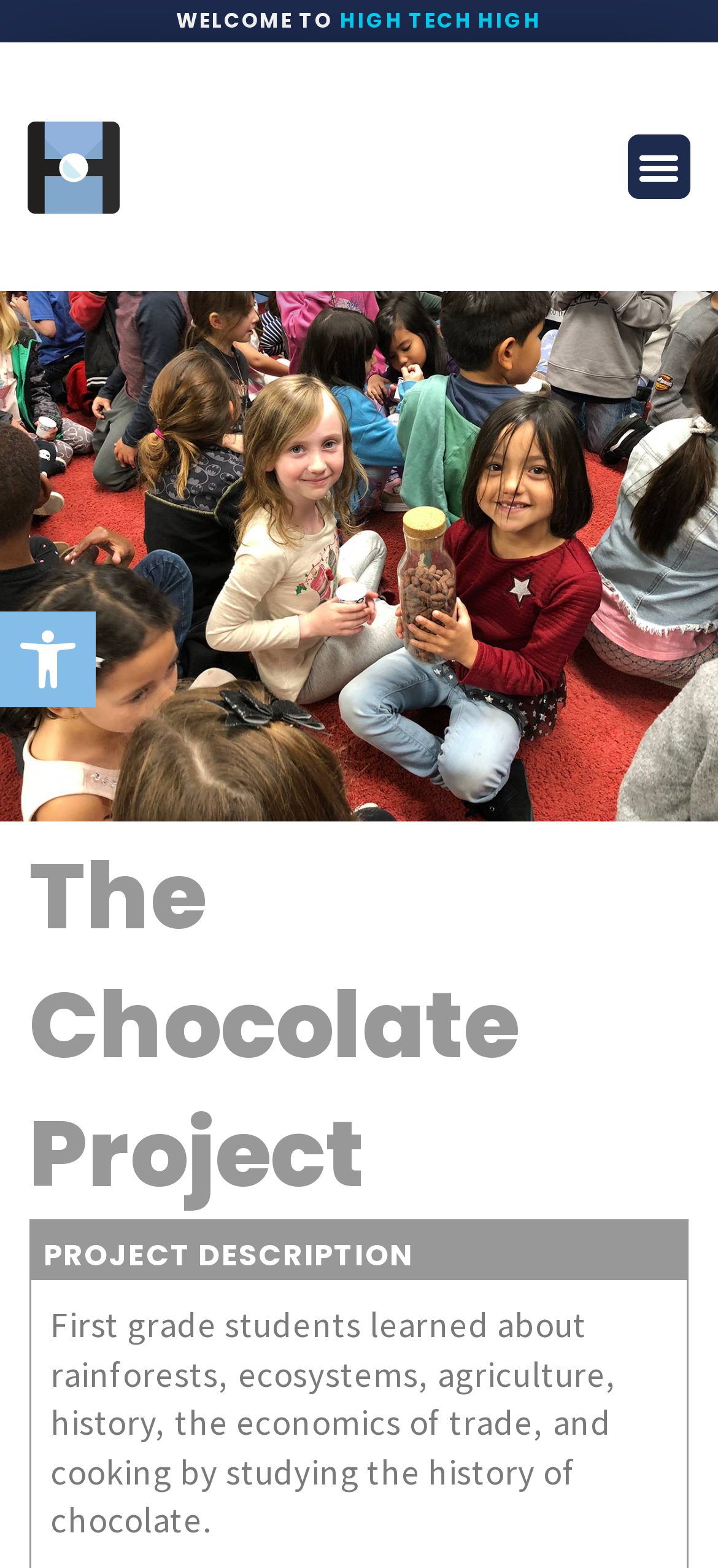Provide a single word or phrase answer to the question: 
What is the purpose of the button at the top right corner?

Menu Toggle